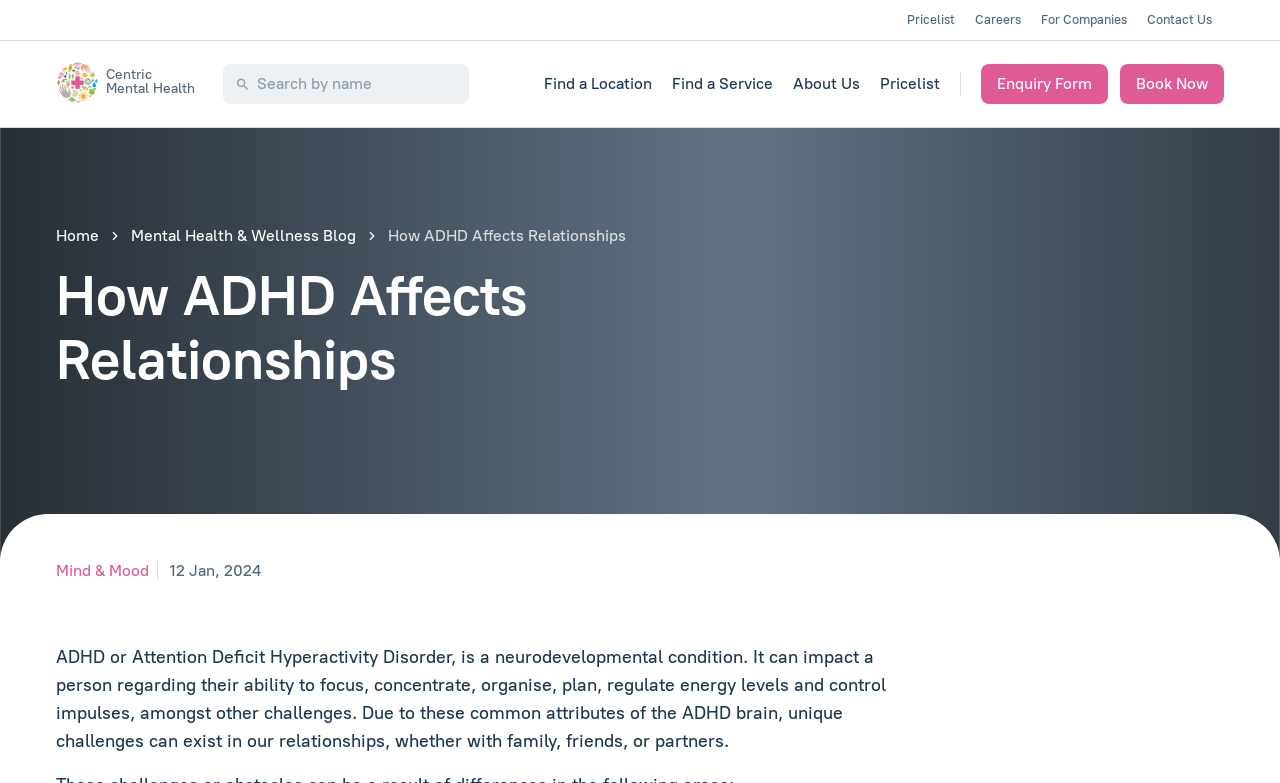For the following element description, predict the bounding box coordinates in the format (top-left x, top-left y, bottom-right x, bottom-right y). All values should be floating point numbers between 0 and 1. Description: Find a Service

[0.525, 0.092, 0.604, 0.123]